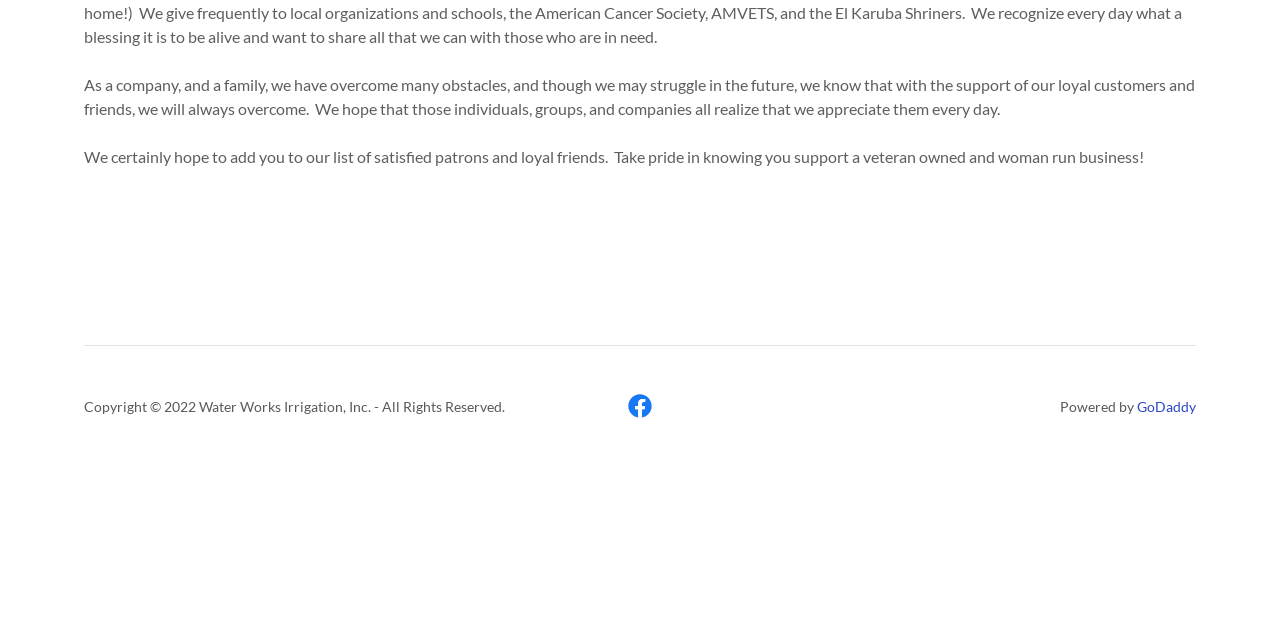Please determine the bounding box coordinates for the element with the description: "GoDaddy".

[0.888, 0.622, 0.934, 0.648]